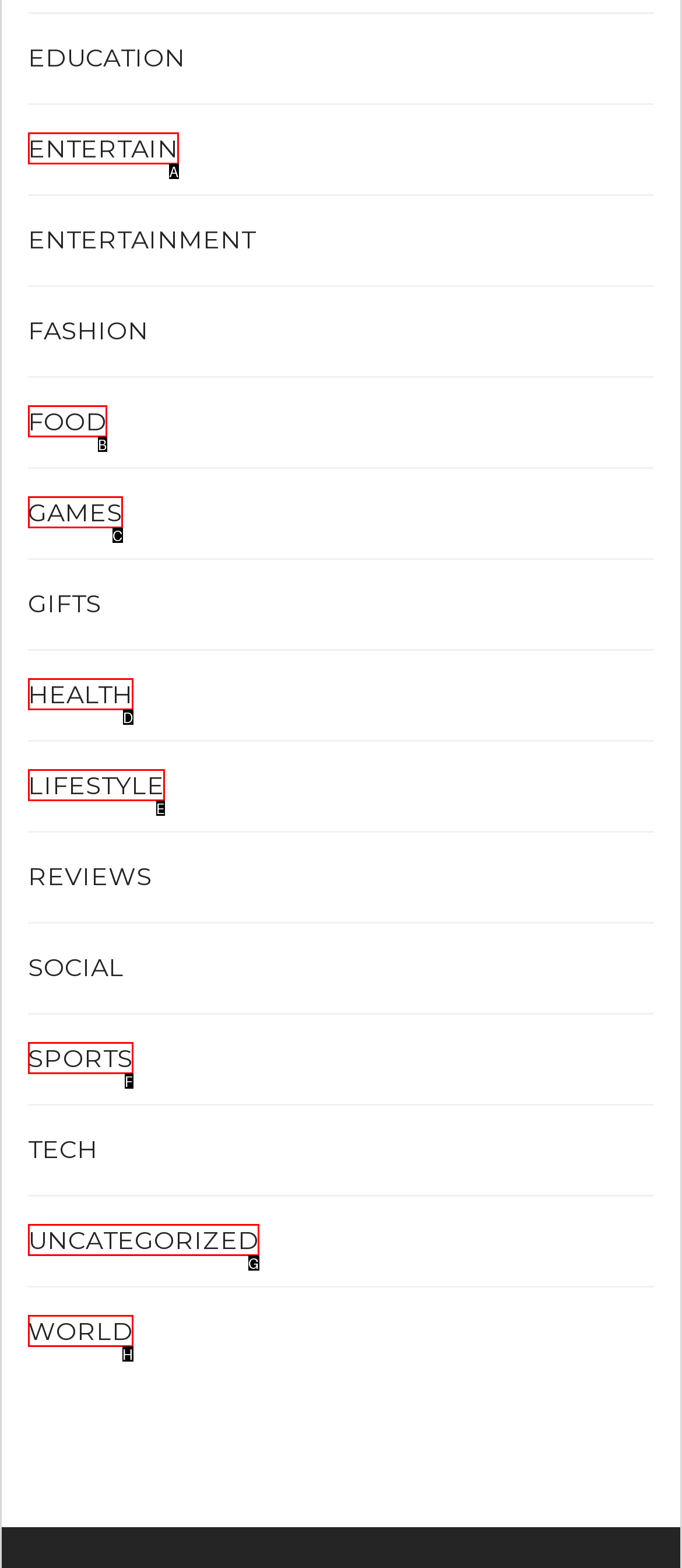Find the option that fits the given description: Health
Answer with the letter representing the correct choice directly.

D